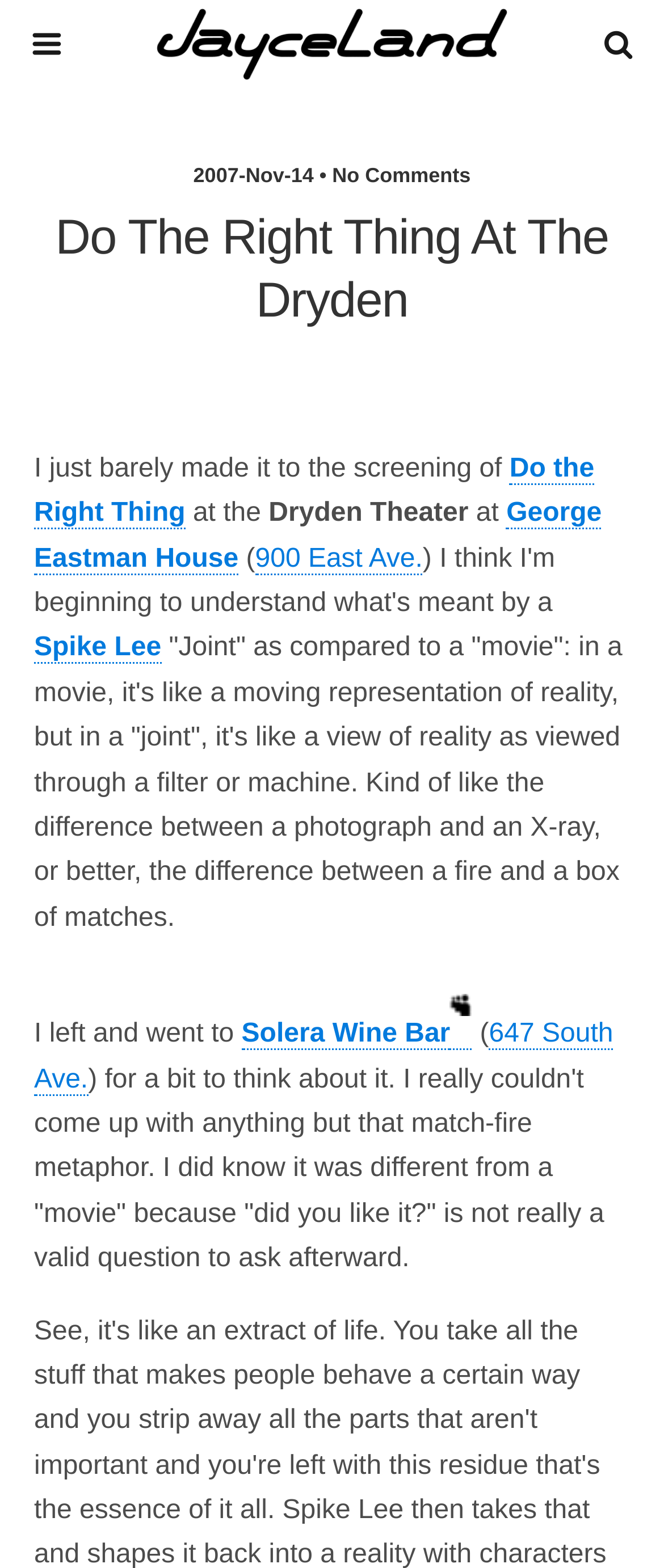Who is the director of the movie?
Using the visual information, reply with a single word or short phrase.

Spike Lee